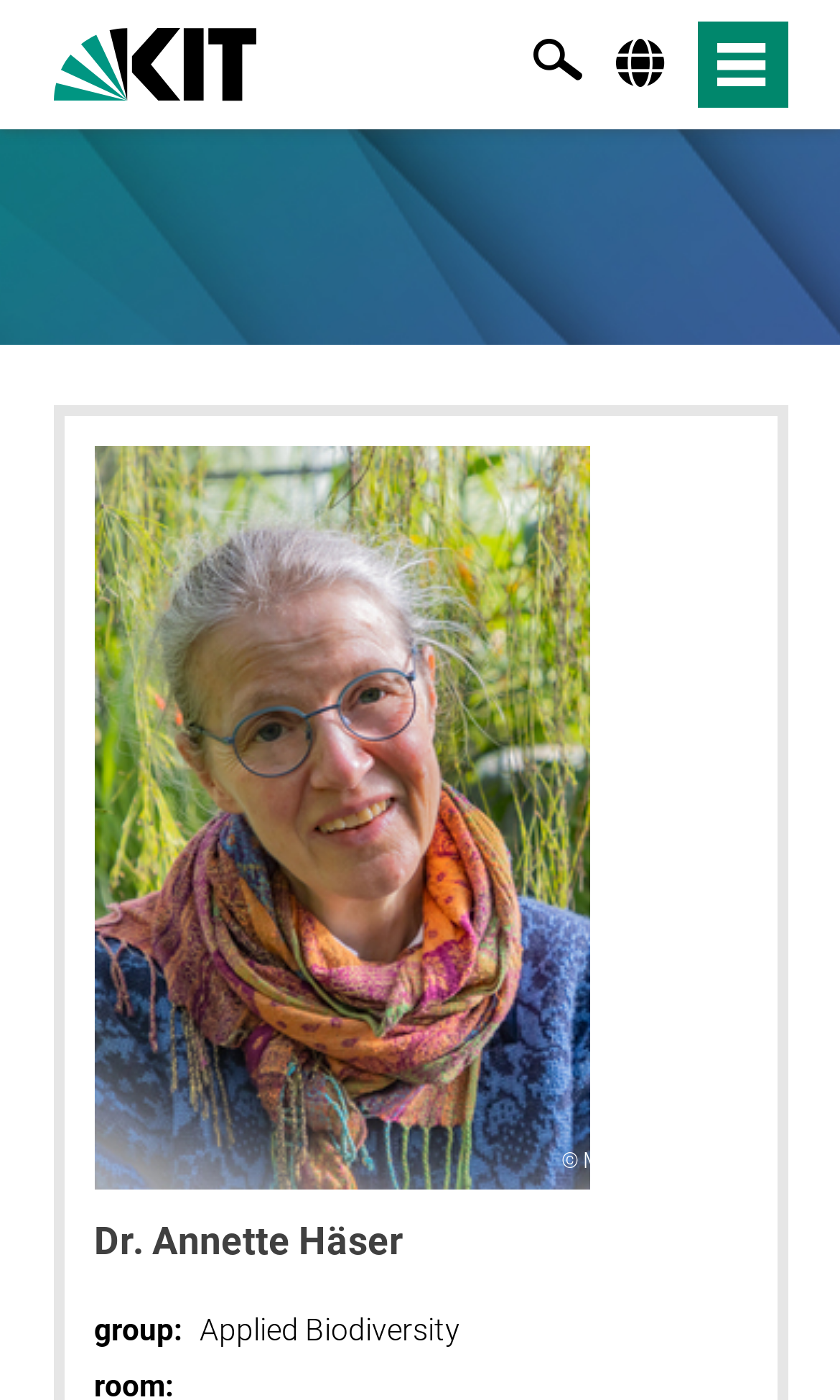What is the name of the scientist on this webpage?
Utilize the image to construct a detailed and well-explained answer.

I determined the answer by looking at the heading element that says 'Dr. Annette Häser' and the image with the OCR text 'Annette Häser'.